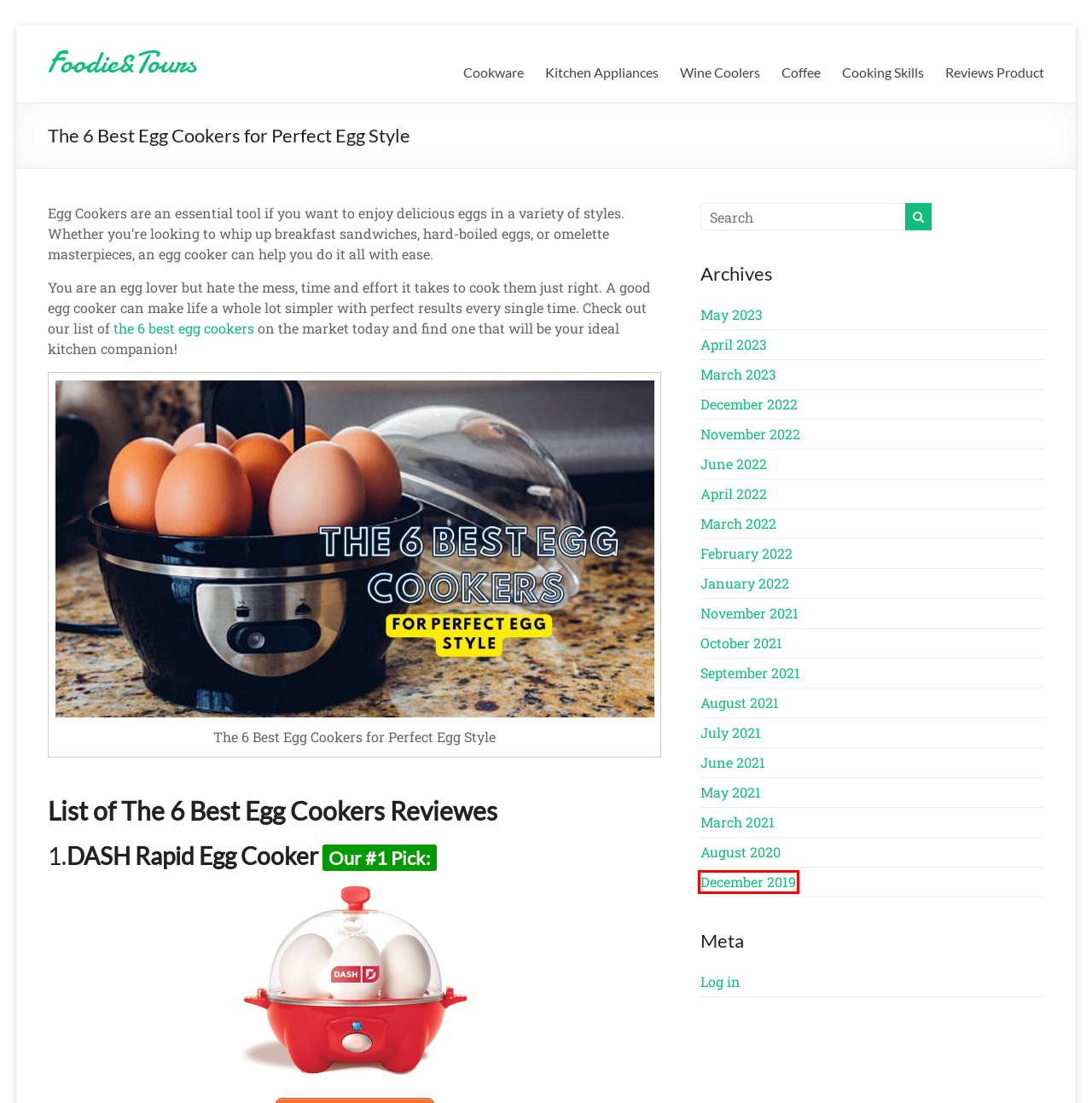You are given a screenshot depicting a webpage with a red bounding box around a UI element. Select the description that best corresponds to the new webpage after clicking the selected element. Here are the choices:
A. November 2021 - Foodie&Tours
B. April 2022 - Foodie&Tours
C. December 2019 - Foodie&Tours
D. June 2021 - Foodie&Tours
E. August 2021 - Foodie&Tours
F. July 2021 - Foodie&Tours
G. Foodie&Tours -
H. Cookware Archives - Foodie&Tours

C